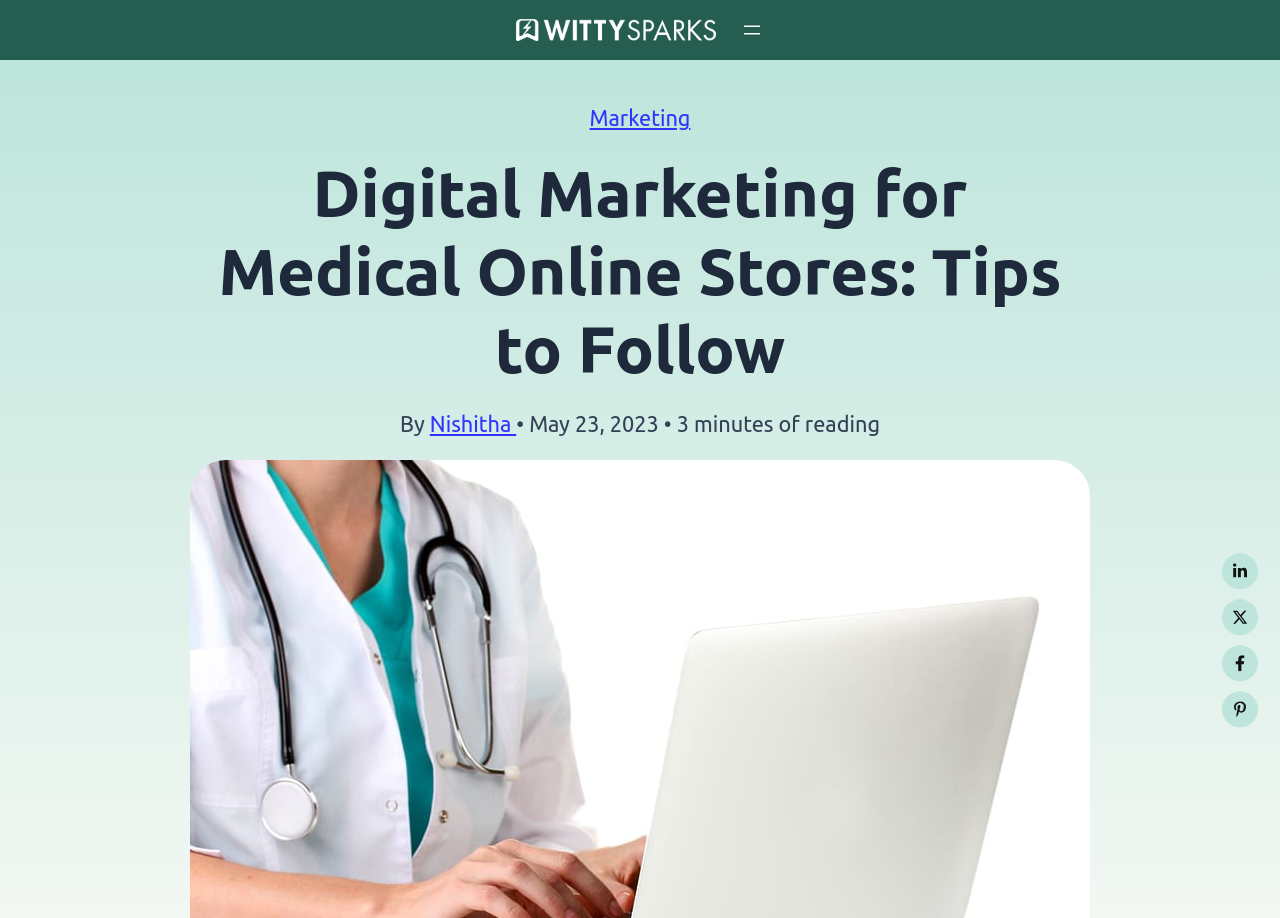Find the bounding box coordinates for the HTML element specified by: "alt="WittySparks Logo White"".

[0.403, 0.021, 0.559, 0.044]